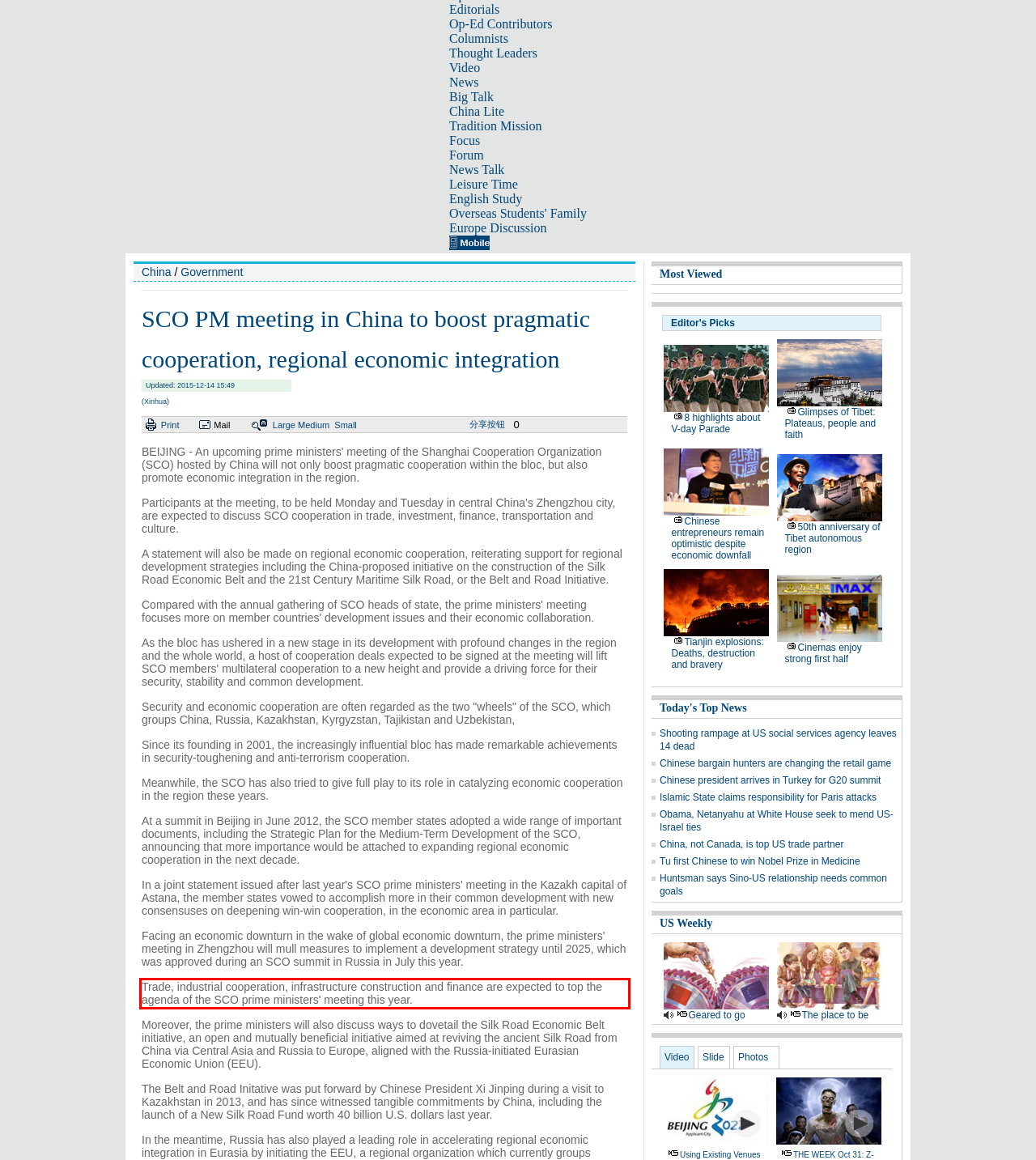Given a webpage screenshot with a red bounding box, perform OCR to read and deliver the text enclosed by the red bounding box.

Trade, industrial cooperation, infrastructure construction and finance are expected to top the agenda of the SCO prime ministers' meeting this year.